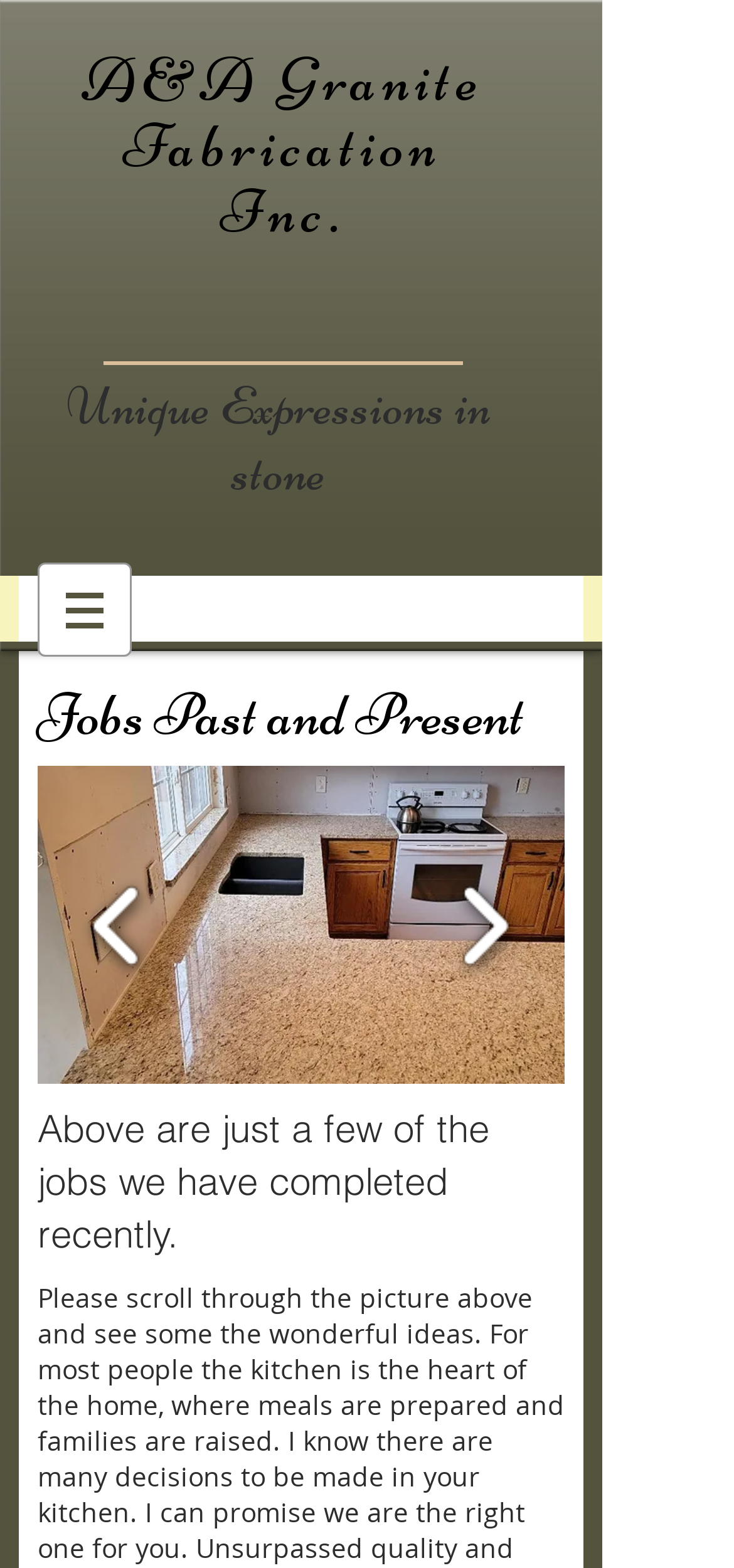Answer the question below using just one word or a short phrase: 
How many slides are in the slideshow?

88